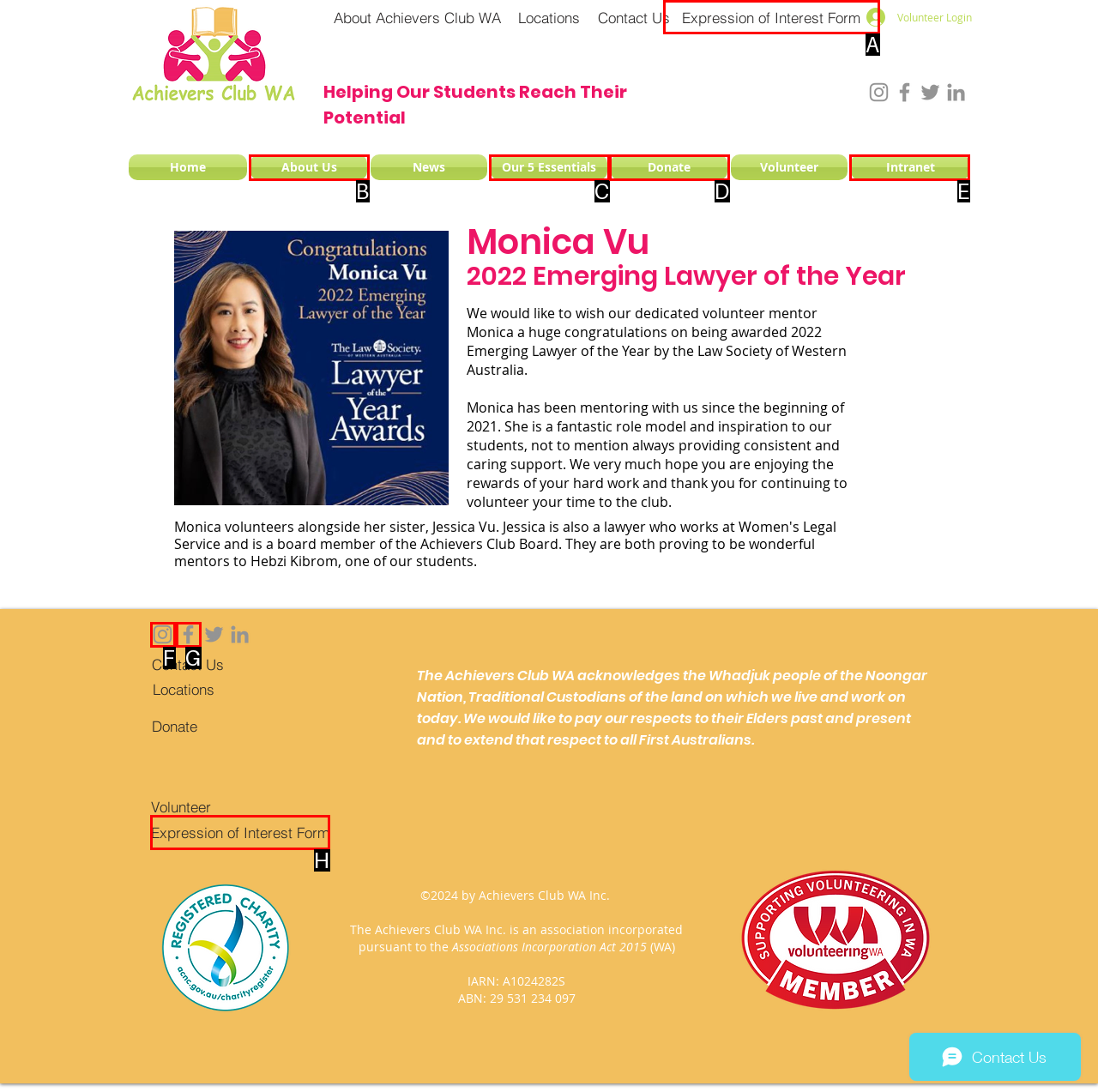Identify the correct HTML element to click to accomplish this task: Open the Expression of Interest Form
Respond with the letter corresponding to the correct choice.

A